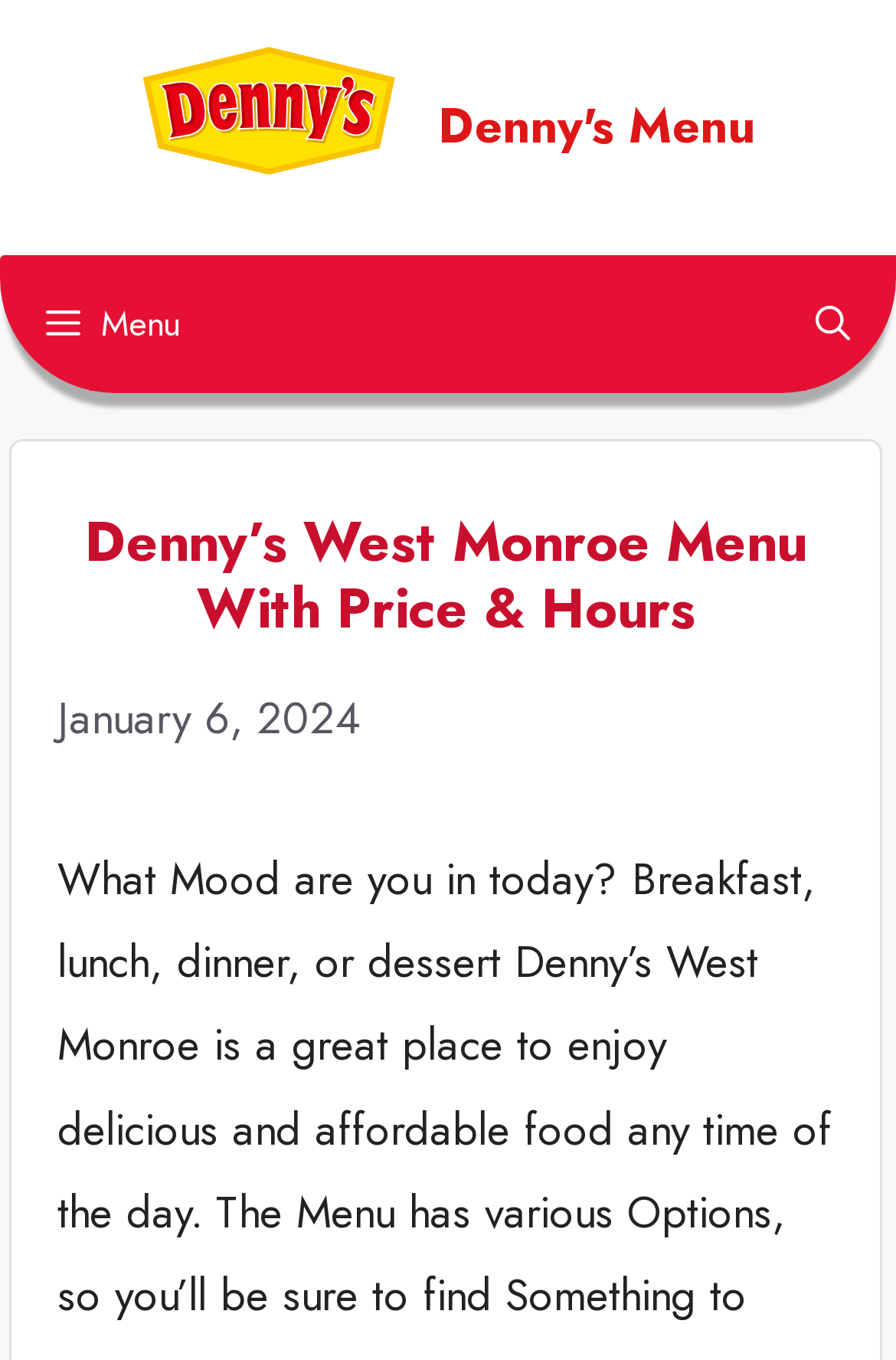Provide a thorough description of the webpage's content and layout.

The webpage is about Denny's West Monroe menu, with a focus on the menu and its prices. At the top of the page, there is a banner that spans the entire width, containing two links to "Denny's Menu" with accompanying images. 

Below the banner, there is a navigation section with two buttons: "Menu" on the left and "Open search" on the right. 

The main content of the page is headed by a large heading that reads "Denny’s West Monroe Menu With Price & Hours". This heading is positioned near the top of the page, slightly below the navigation section. 

Directly below the heading, there is a time element that displays the date "January 6, 2024".